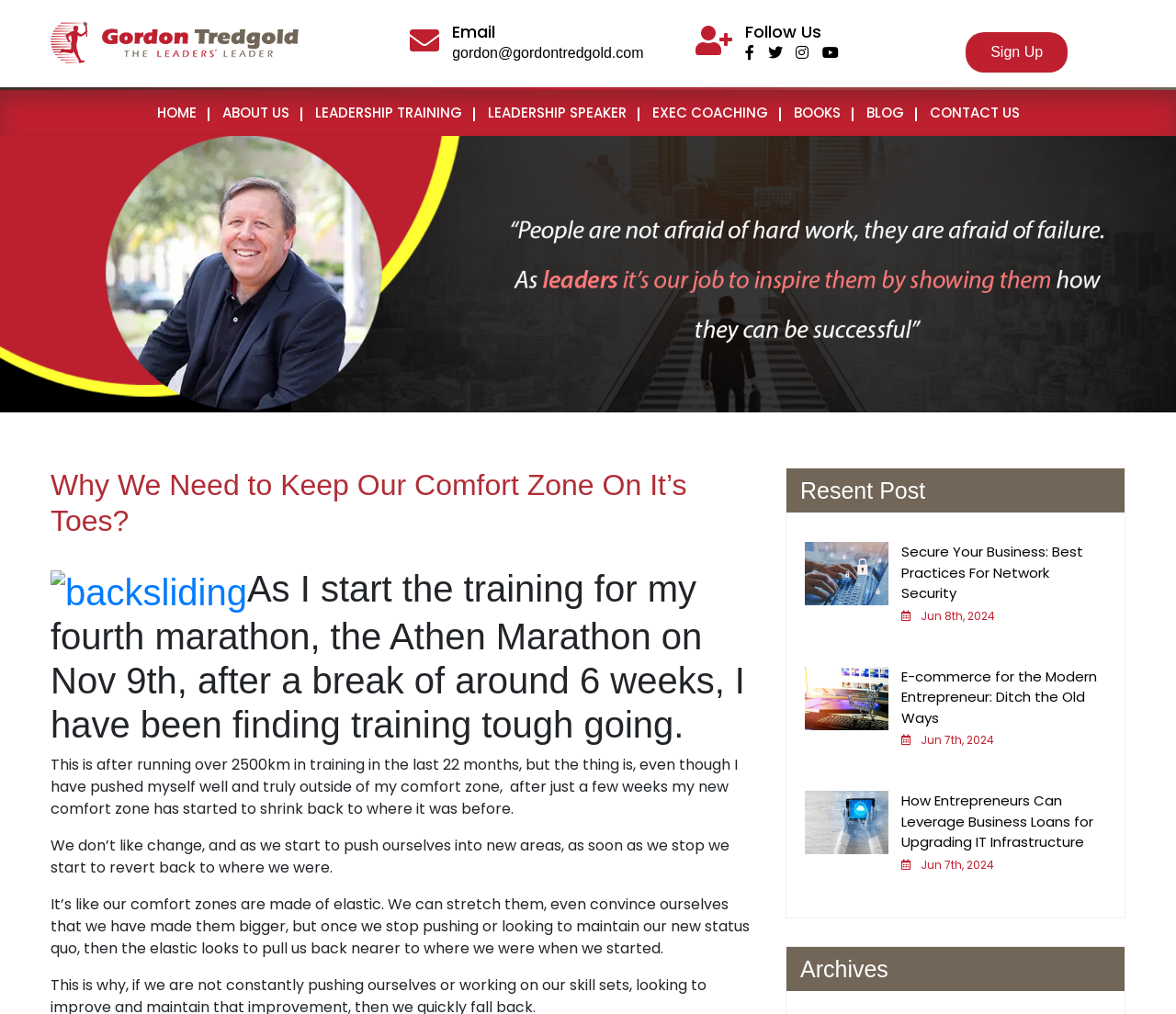Point out the bounding box coordinates of the section to click in order to follow this instruction: "Read the blog post about backsliding".

[0.043, 0.561, 0.21, 0.601]